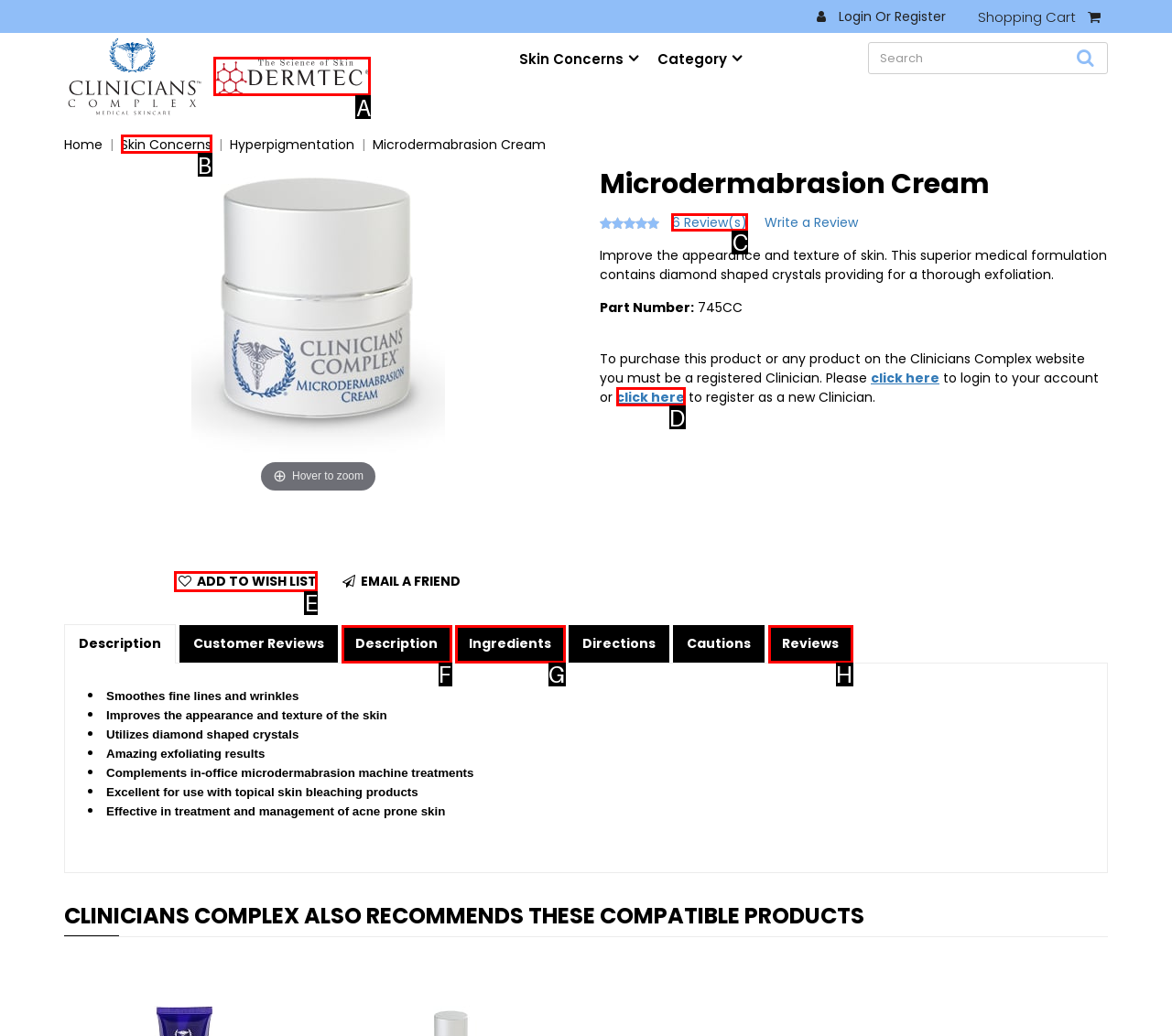Tell me the letter of the UI element to click in order to accomplish the following task: View product reviews
Answer with the letter of the chosen option from the given choices directly.

C